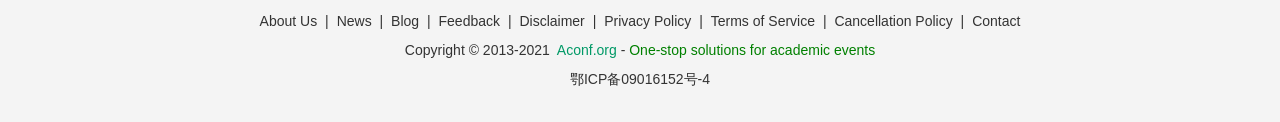Please specify the bounding box coordinates of the clickable region necessary for completing the following instruction: "Click on the 'sign up for our newsletters' link". The coordinates must consist of four float numbers between 0 and 1, i.e., [left, top, right, bottom].

None